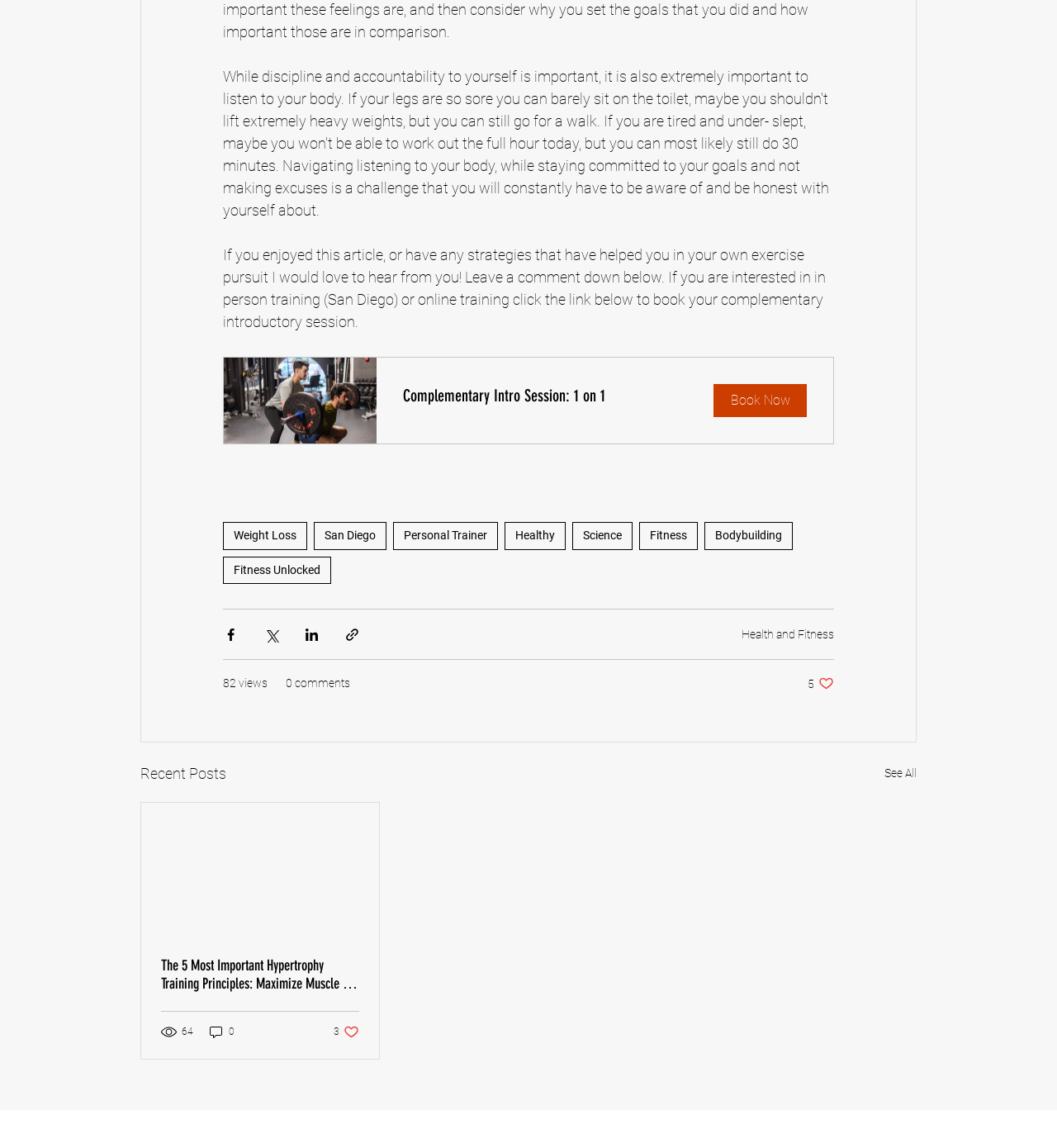Given the element description: "See All", predict the bounding box coordinates of this UI element. The coordinates must be four float numbers between 0 and 1, given as [left, top, right, bottom].

[0.837, 0.663, 0.867, 0.684]